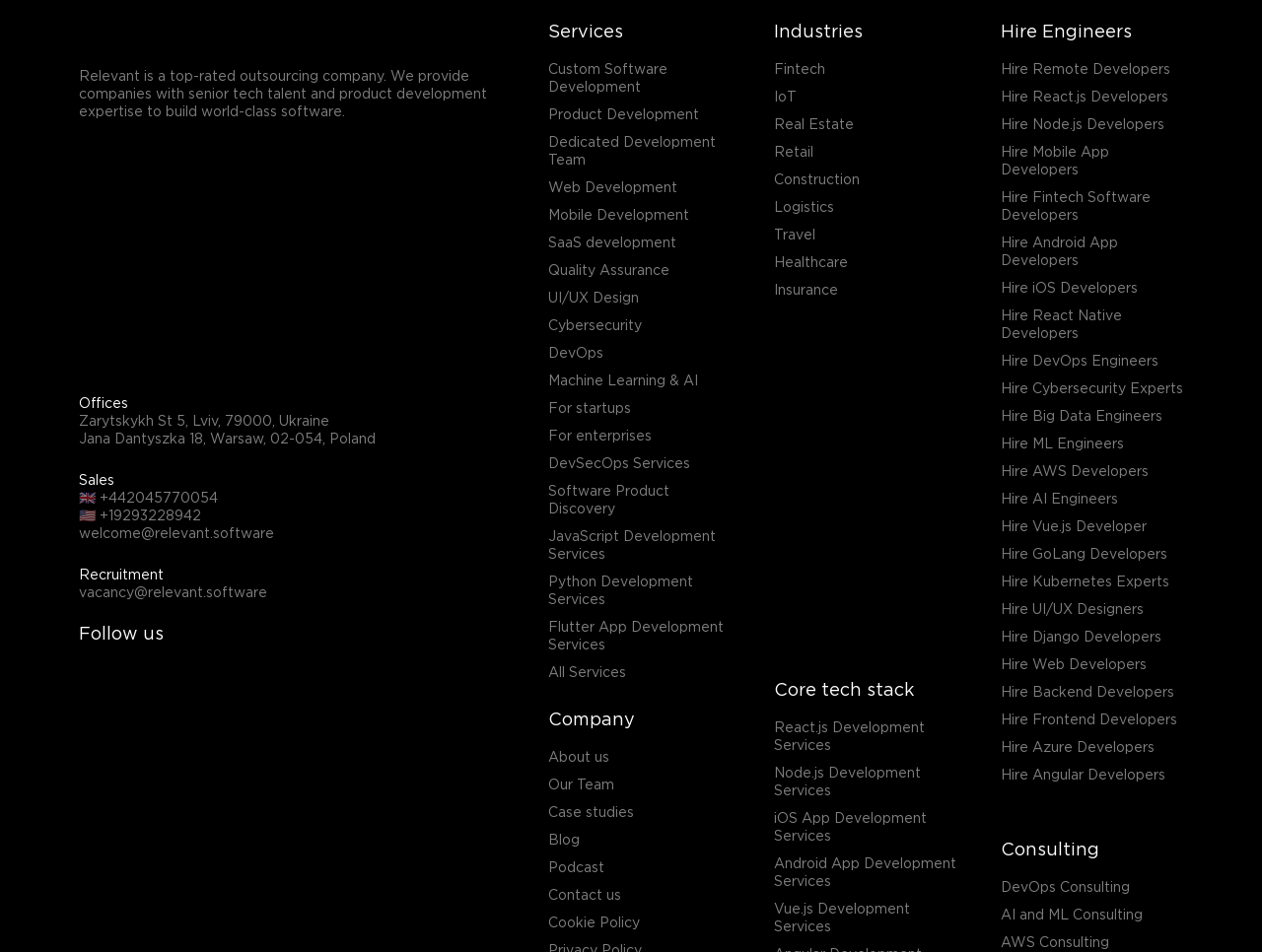Please pinpoint the bounding box coordinates for the region I should click to adhere to this instruction: "View Offices".

[0.062, 0.418, 0.102, 0.43]